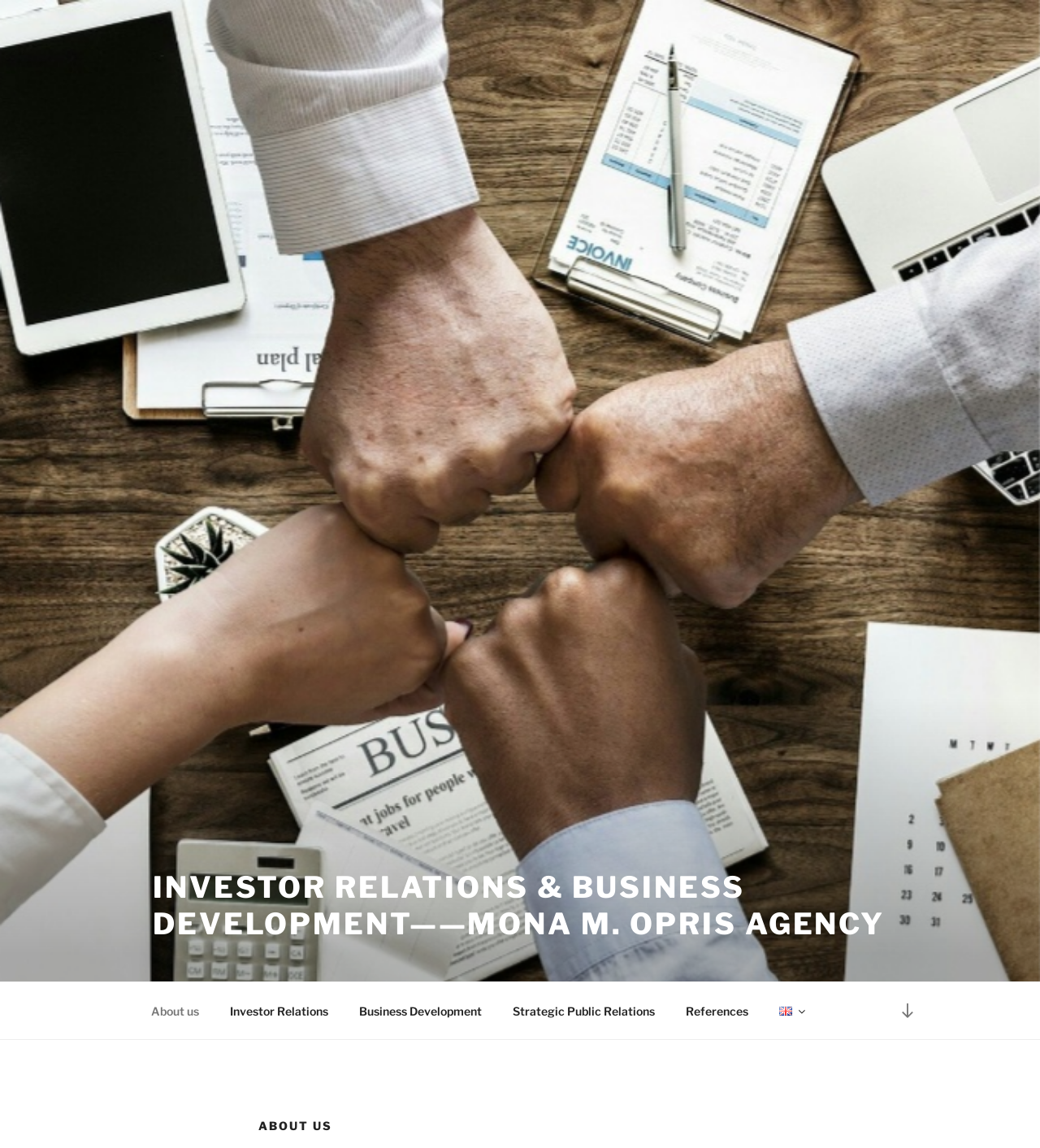What is the language of the webpage?
Using the image, give a concise answer in the form of a single word or short phrase.

English